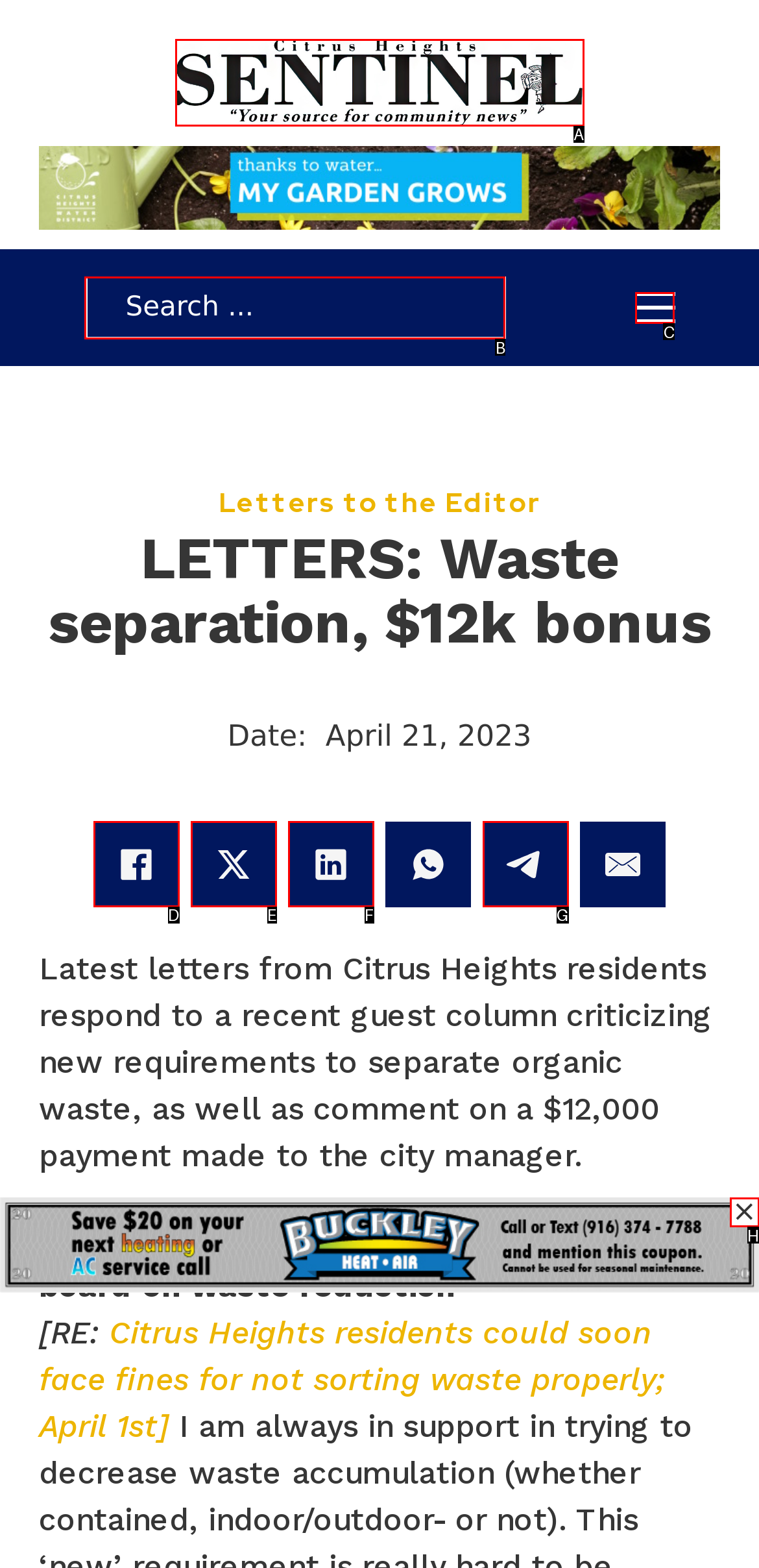Using the description: alt="Citrus Heights Sentinel Logo", find the corresponding HTML element. Provide the letter of the matching option directly.

A